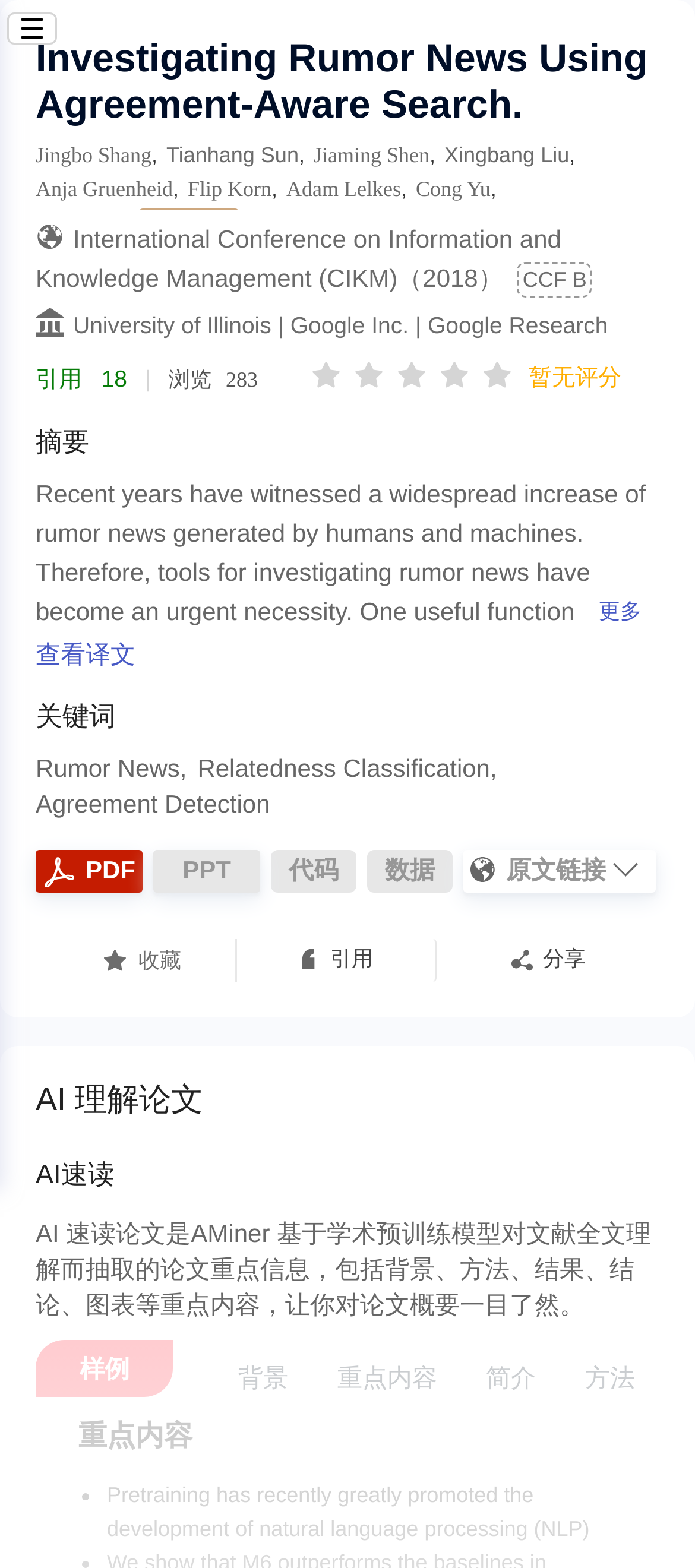Please provide the bounding box coordinates for the element that needs to be clicked to perform the instruction: "Rate the article with stars". The coordinates must consist of four float numbers between 0 and 1, formatted as [left, top, right, bottom].

[0.448, 0.22, 0.735, 0.256]